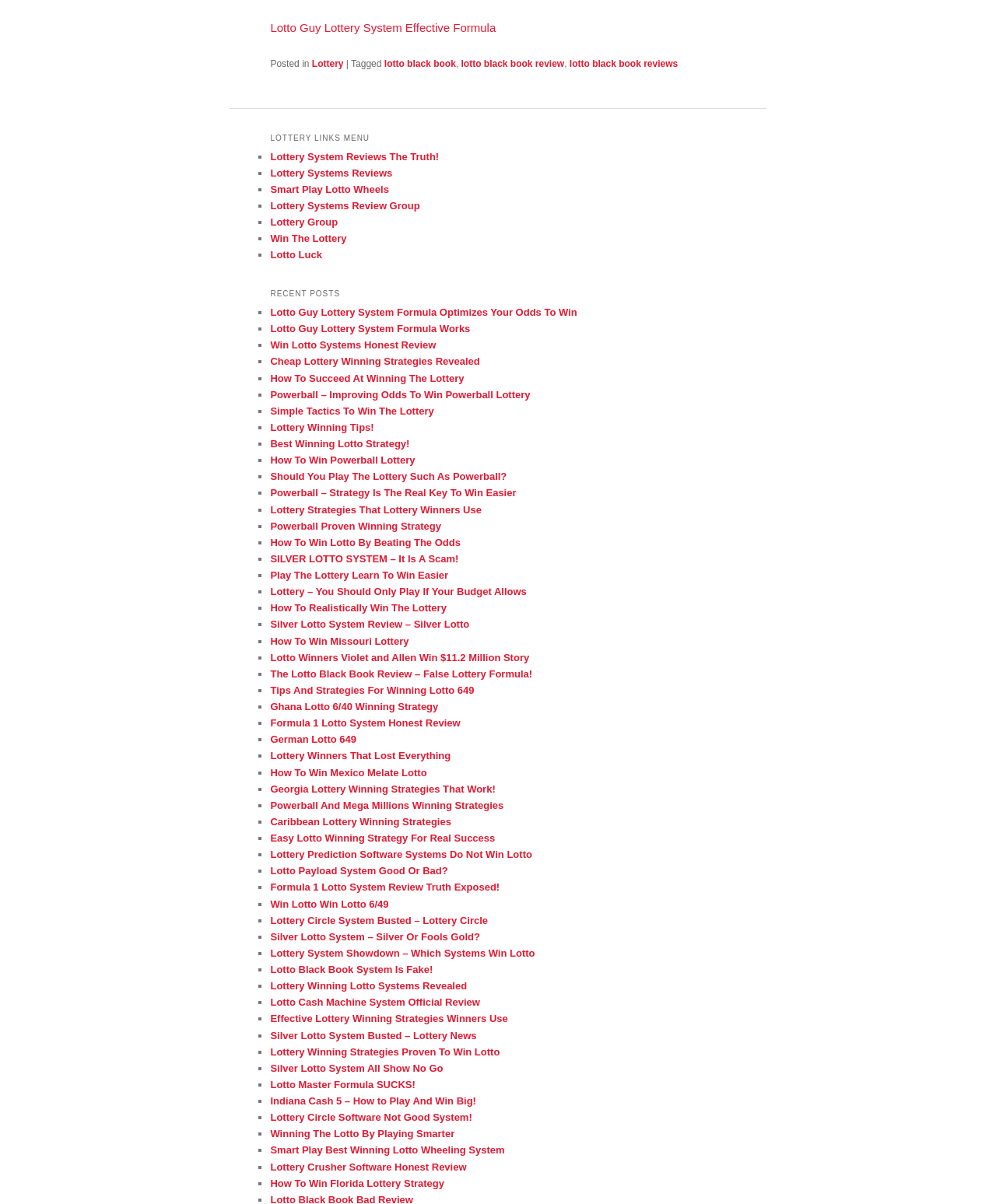Answer in one word or a short phrase: 
How many headings are there on this webpage?

2